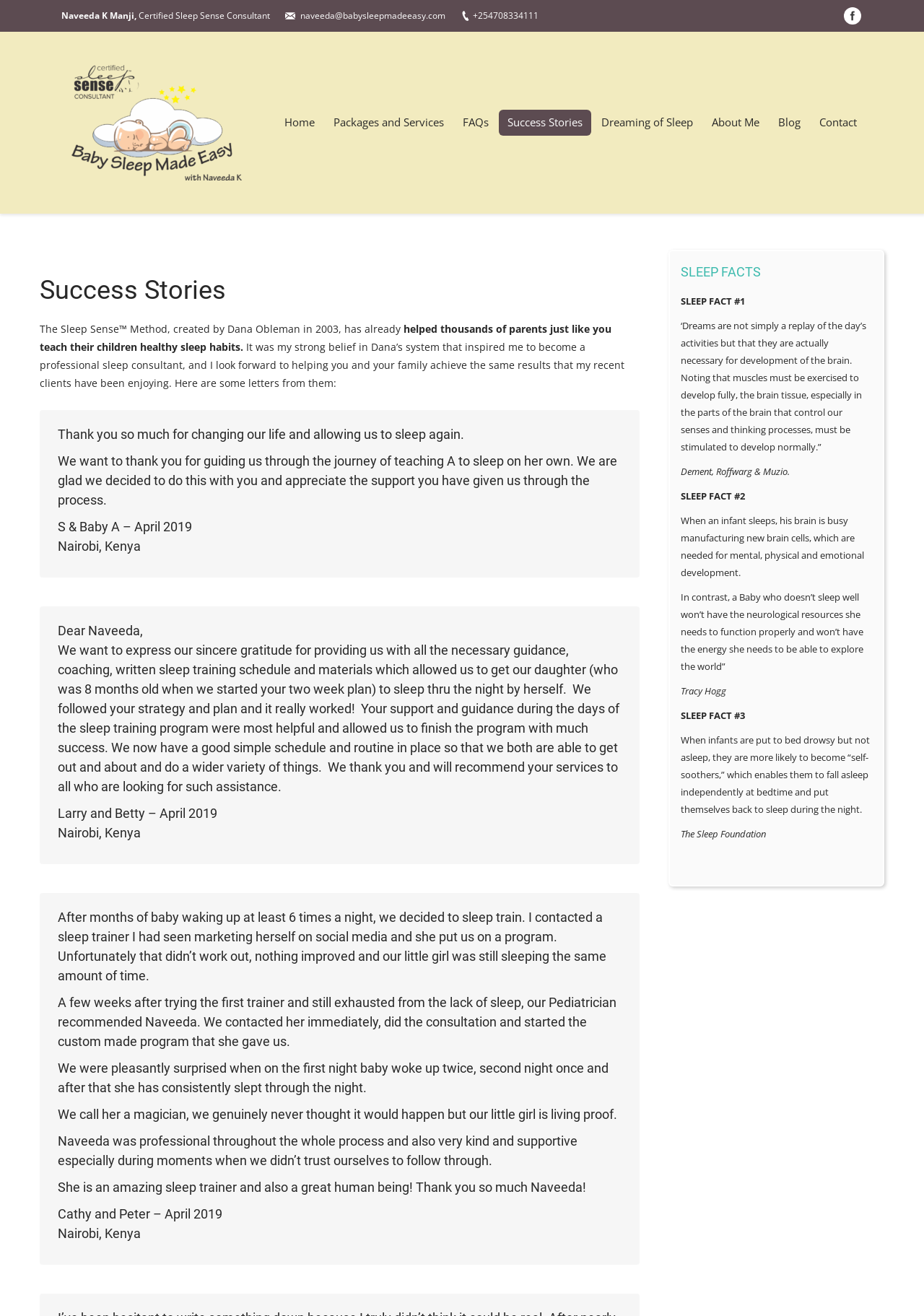Determine the bounding box coordinates of the clickable element to achieve the following action: 'Click the Facebook link'. Provide the coordinates as four float values between 0 and 1, formatted as [left, top, right, bottom].

[0.913, 0.004, 0.932, 0.018]